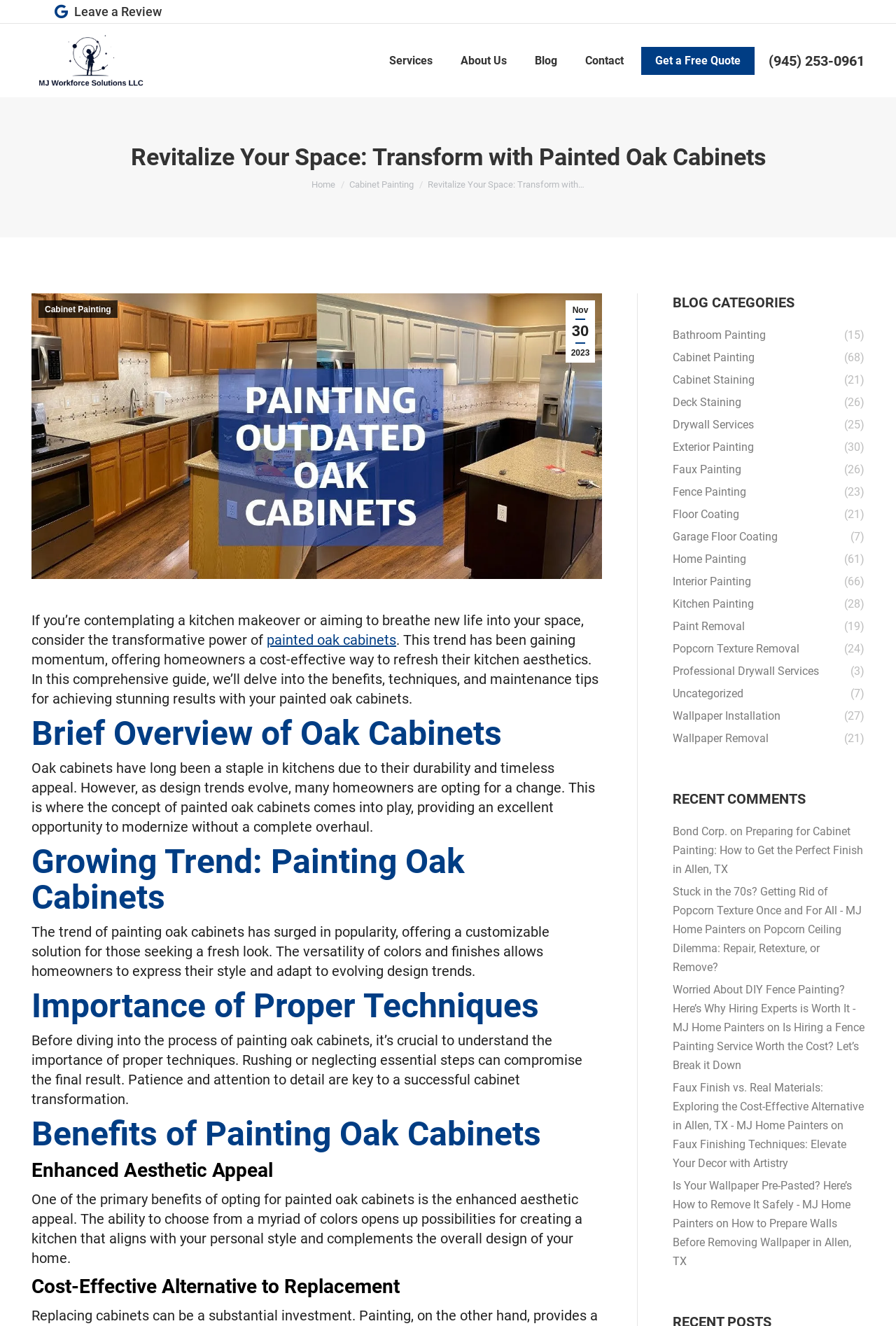What is the company name in the top-left corner?
Look at the image and respond to the question as thoroughly as possible.

I found the company name by looking at the top-left corner of the webpage, where I saw an image with the text 'MJ Home Painters' next to it.